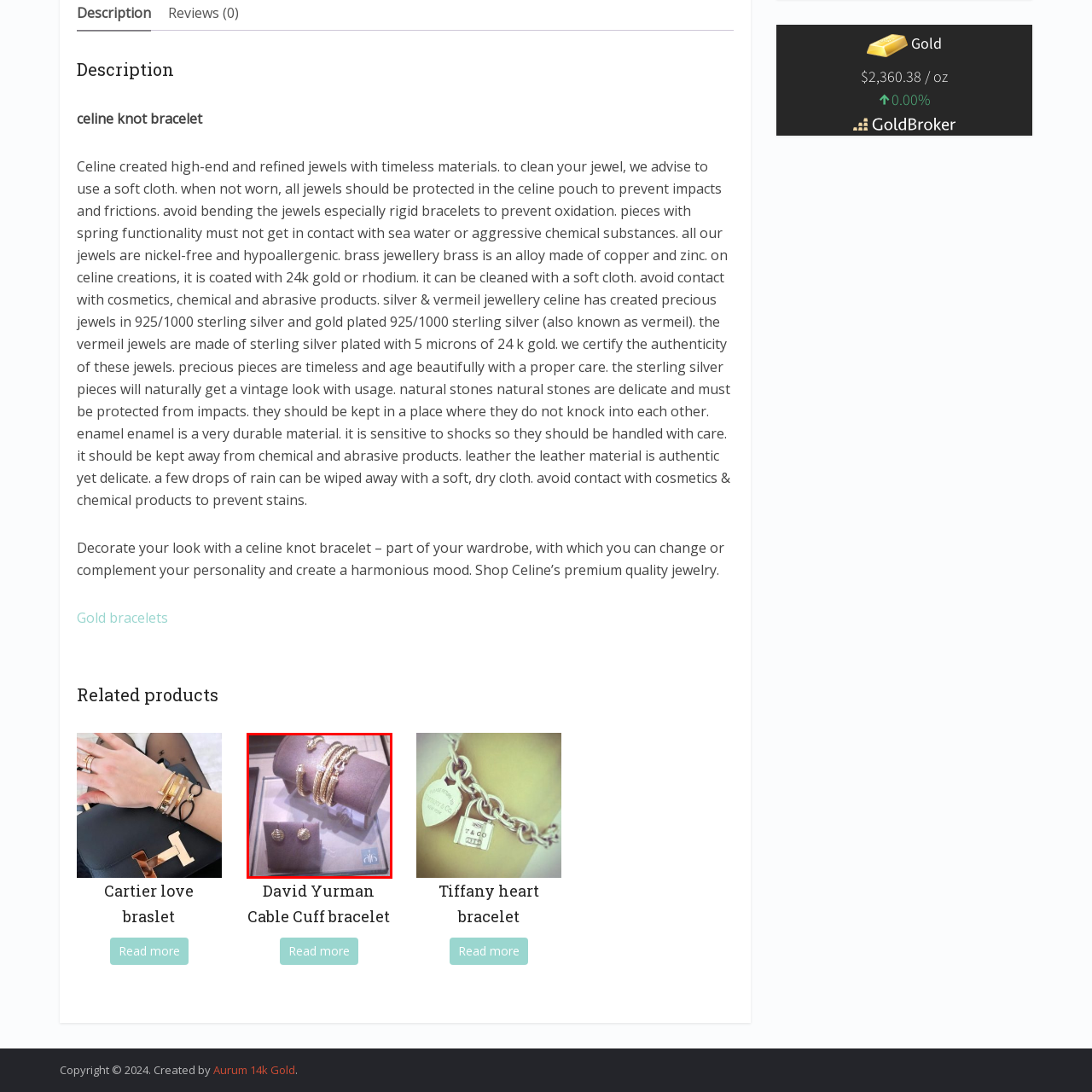View the section of the image outlined in red, What is the shape of the earrings? Provide your response in a single word or brief phrase.

Round